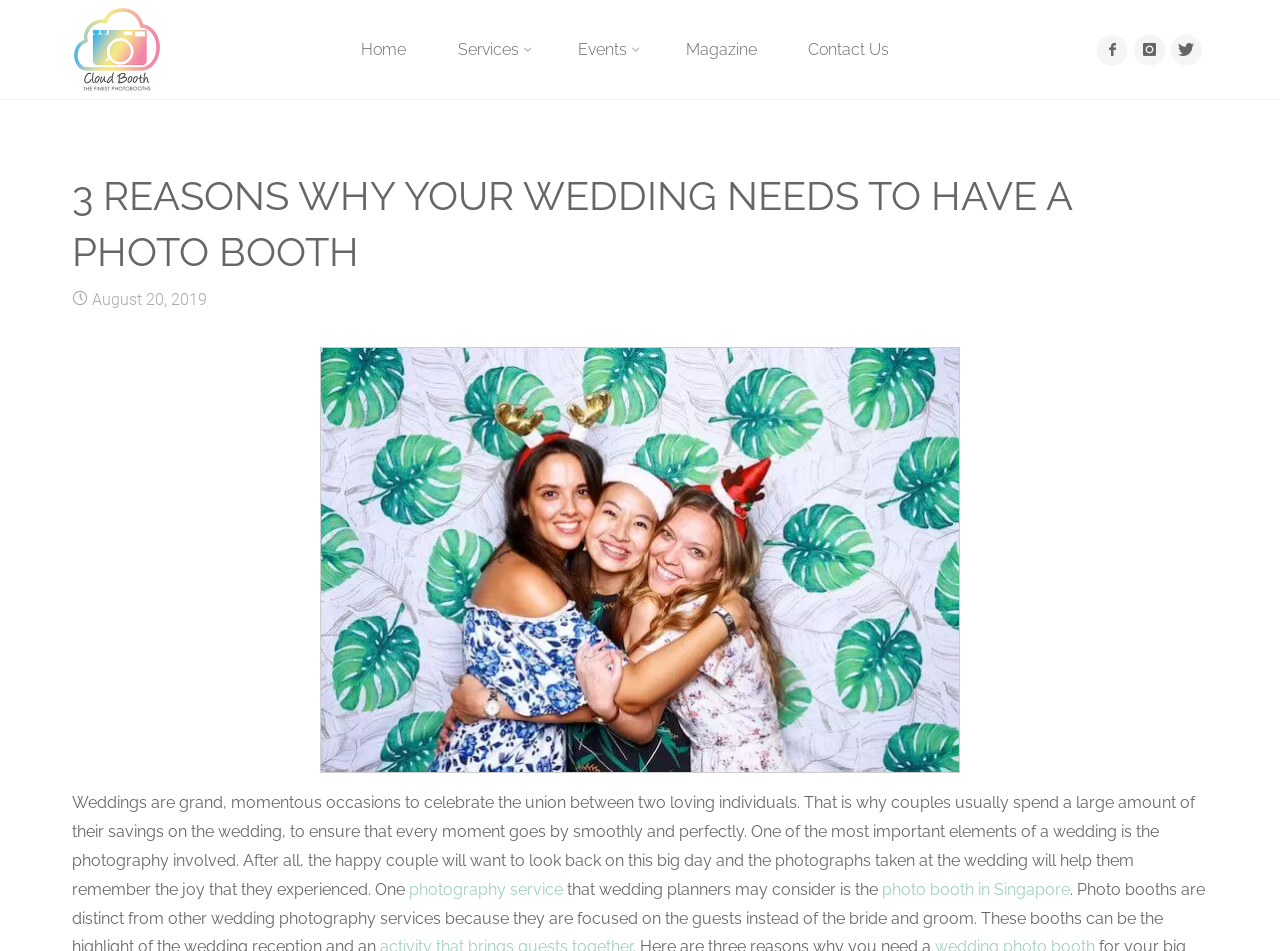Determine the bounding box coordinates of the clickable element to achieve the following action: 'Click on the 'photography service' link'. Provide the coordinates as four float values between 0 and 1, formatted as [left, top, right, bottom].

[0.32, 0.925, 0.44, 0.945]